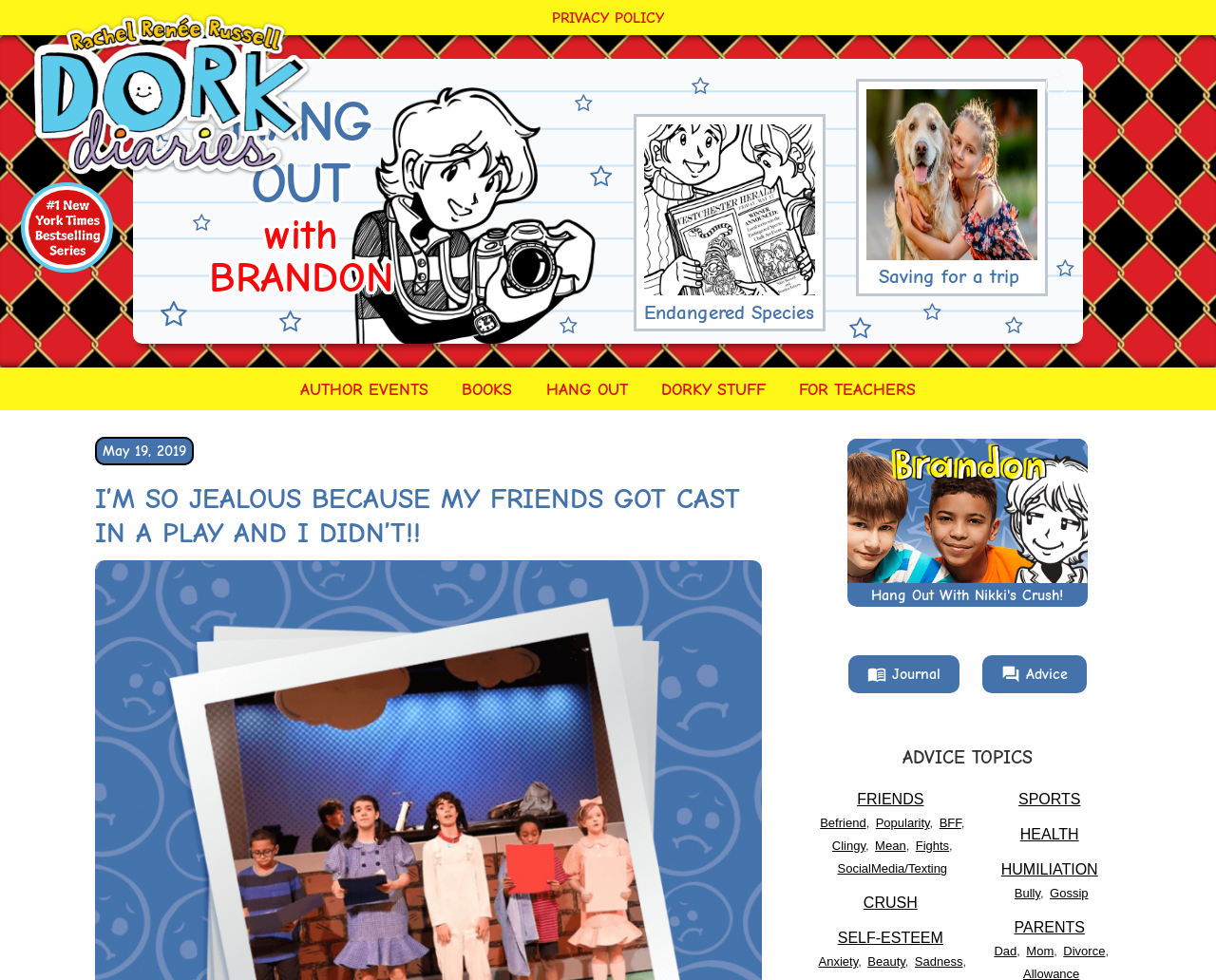Locate the primary headline on the webpage and provide its text.

I’M SO JEALOUS BECAUSE MY FRIENDS GOT CAST IN A PLAY AND I DIDN’T!!